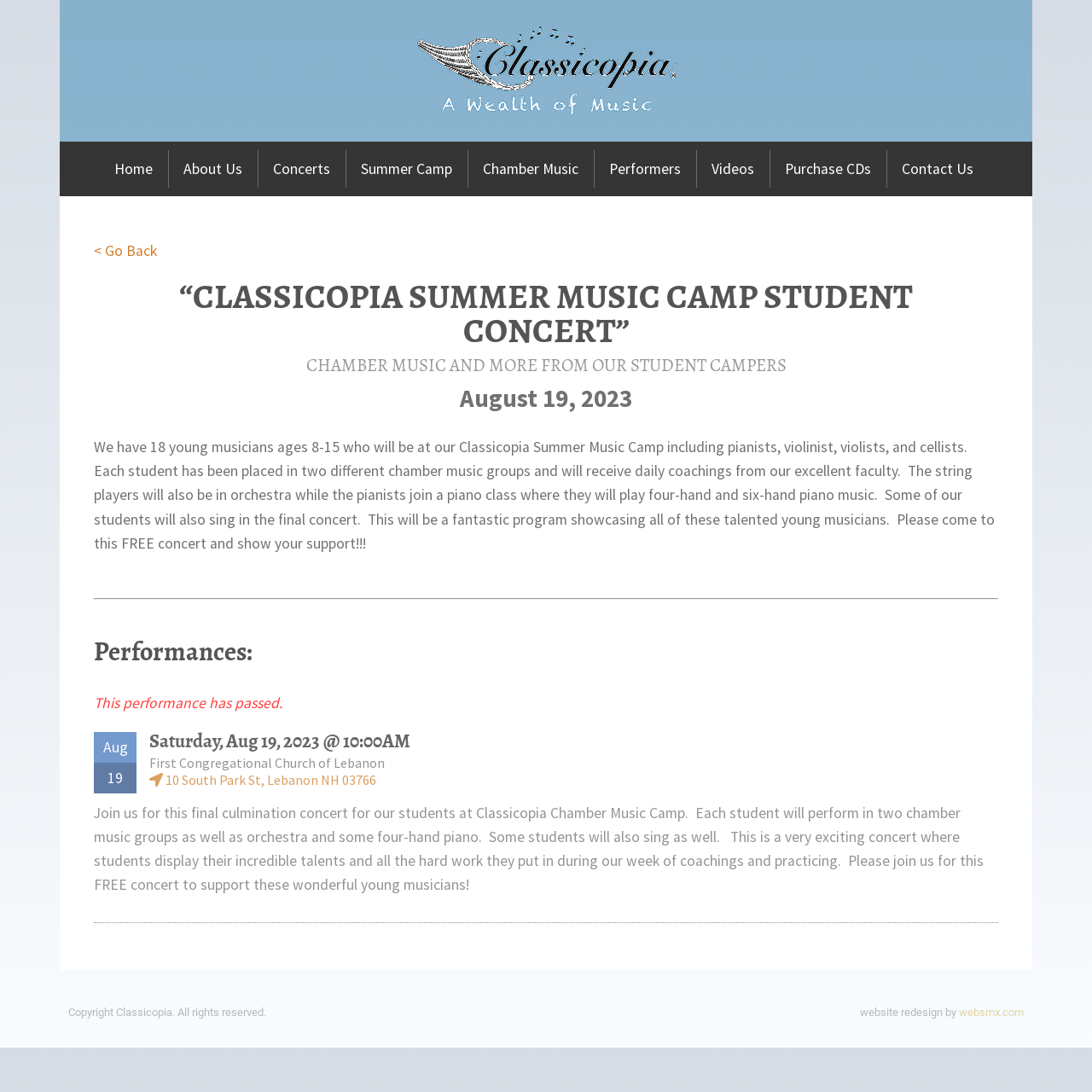What is the date and time of the concert?
Please answer the question as detailed as possible.

The concert is scheduled to take place on Saturday, August 19, 2023, at 10:00 AM.